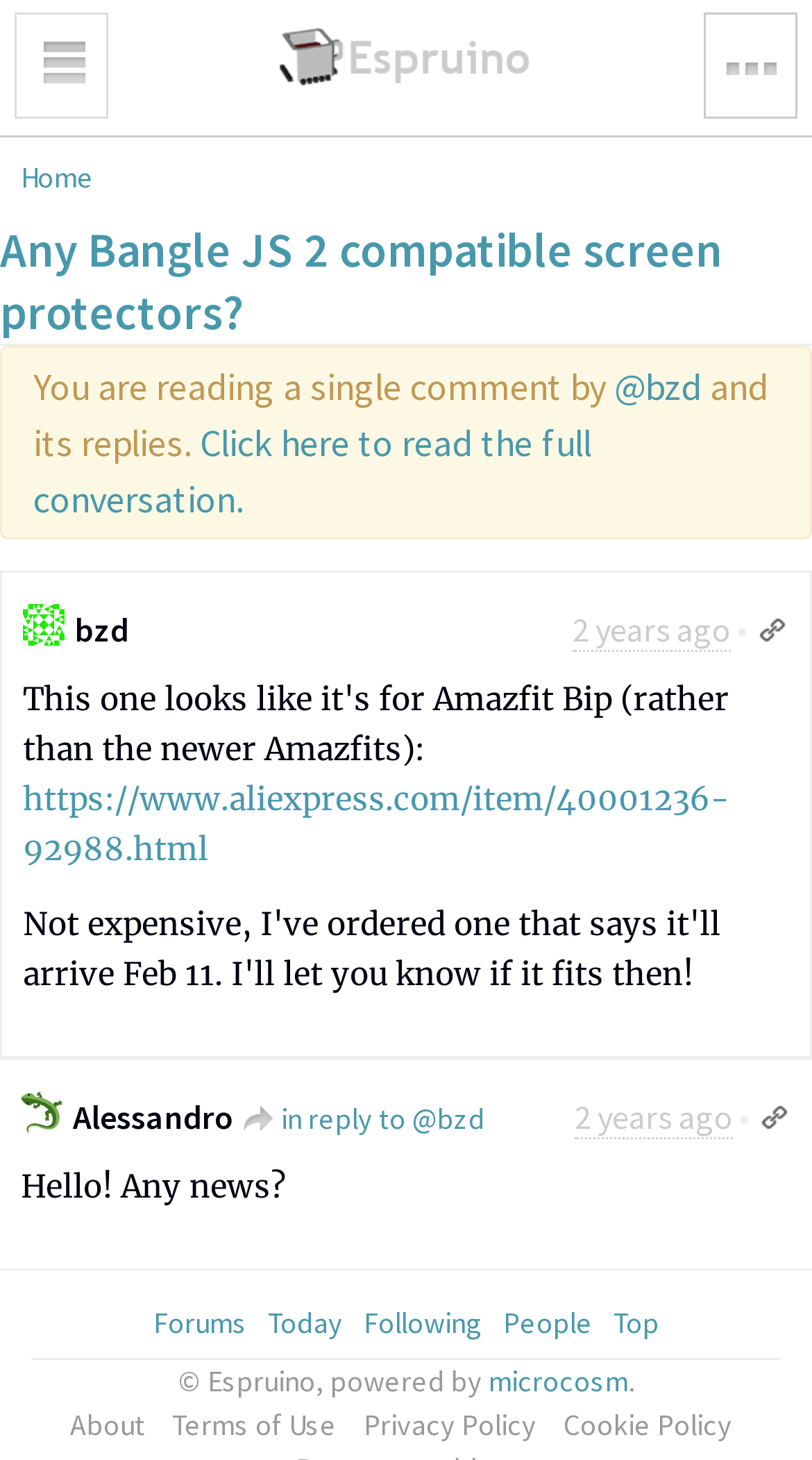How many replies are there in this conversation?
Provide an in-depth and detailed answer to the question.

I counted the number of replies by looking at the conversation thread. I found one reply from Alessandro in response to the original comment by bzd.